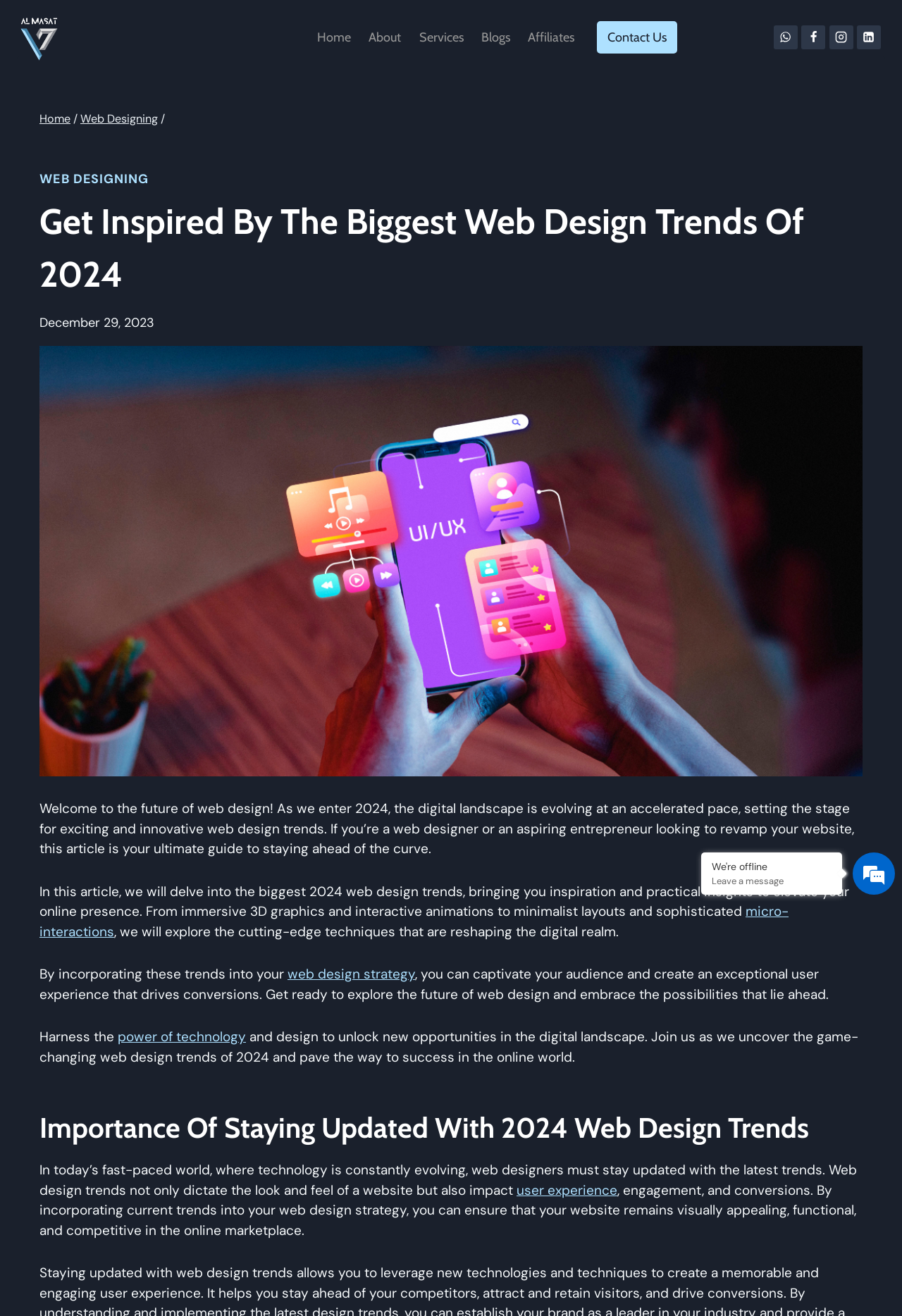Given the element description: "power of technology", predict the bounding box coordinates of the UI element it refers to, using four float numbers between 0 and 1, i.e., [left, top, right, bottom].

[0.13, 0.781, 0.273, 0.795]